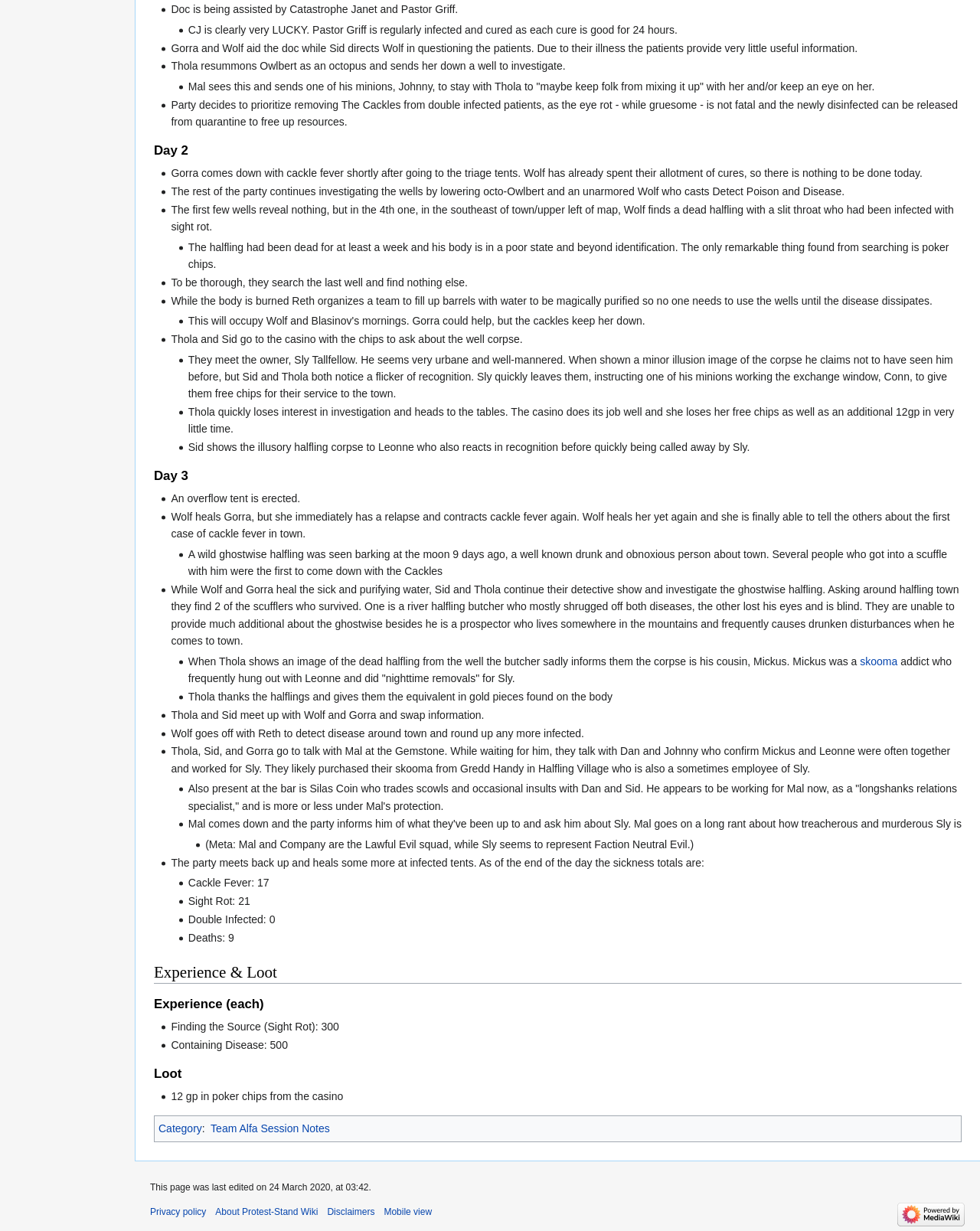Please find the bounding box for the following UI element description. Provide the coordinates in (top-left x, top-left y, bottom-right x, bottom-right y) format, with values between 0 and 1: skooma

[0.878, 0.532, 0.916, 0.542]